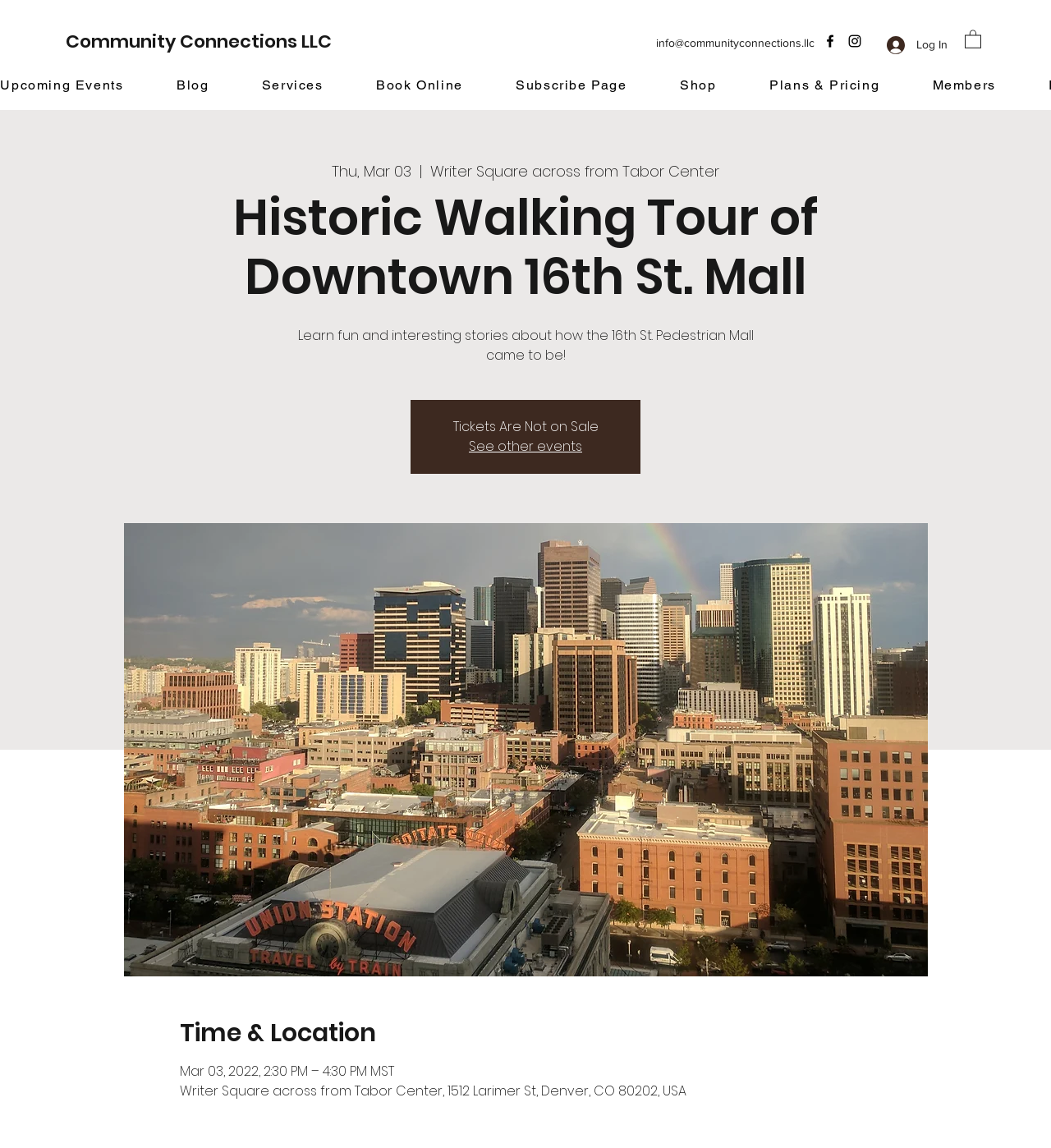What is the date of the event?
Based on the image, please offer an in-depth response to the question.

I found the date of the event by looking at the static text element with the text 'Mar 03, 2022, 2:30 PM – 4:30 PM MST' which is located under the 'Time & Location' heading.